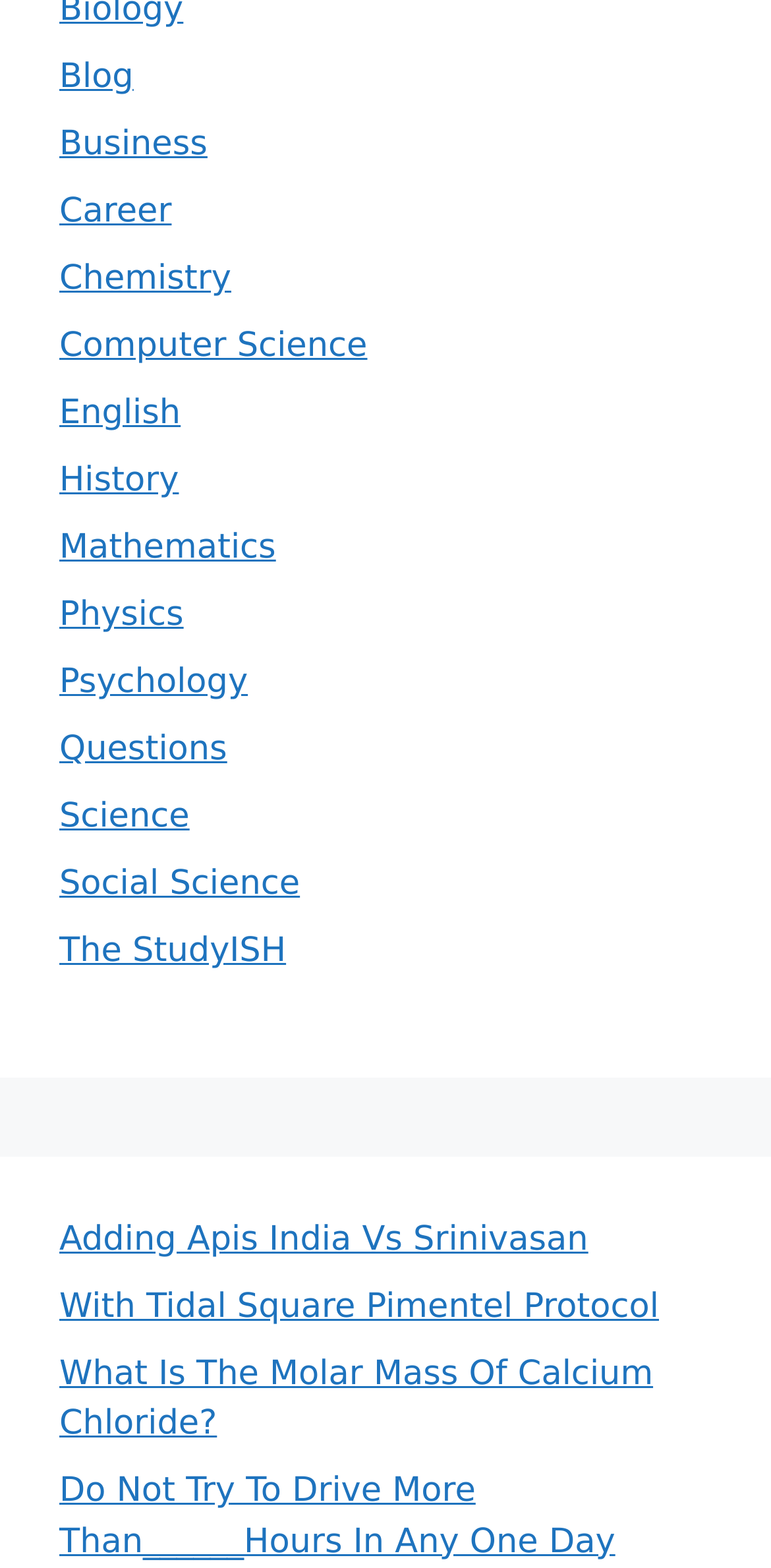How many categories are listed?
Answer with a single word or short phrase according to what you see in the image.

15